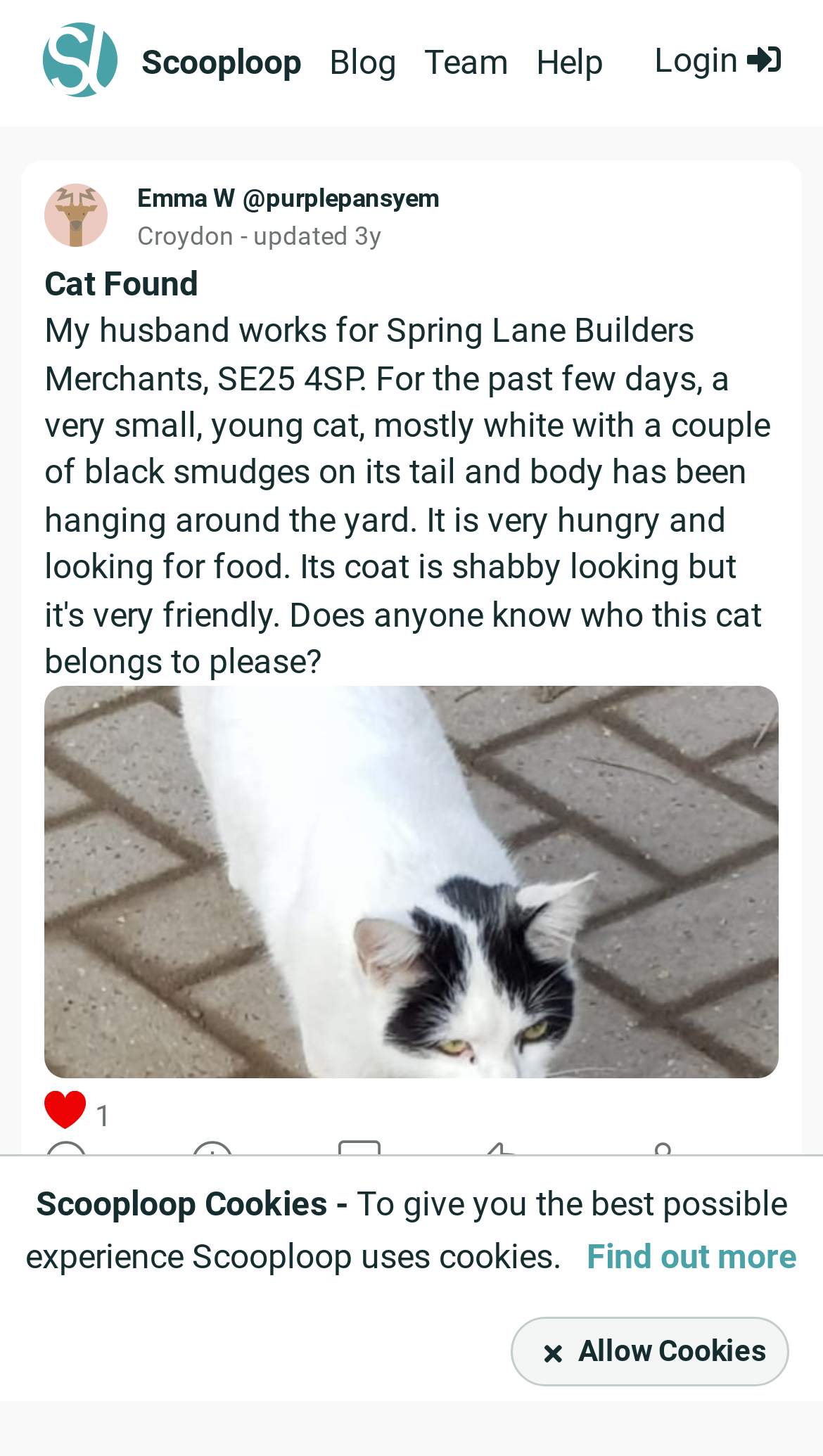Determine the bounding box coordinates for the region that must be clicked to execute the following instruction: "View the Team page".

[0.515, 0.028, 0.618, 0.06]